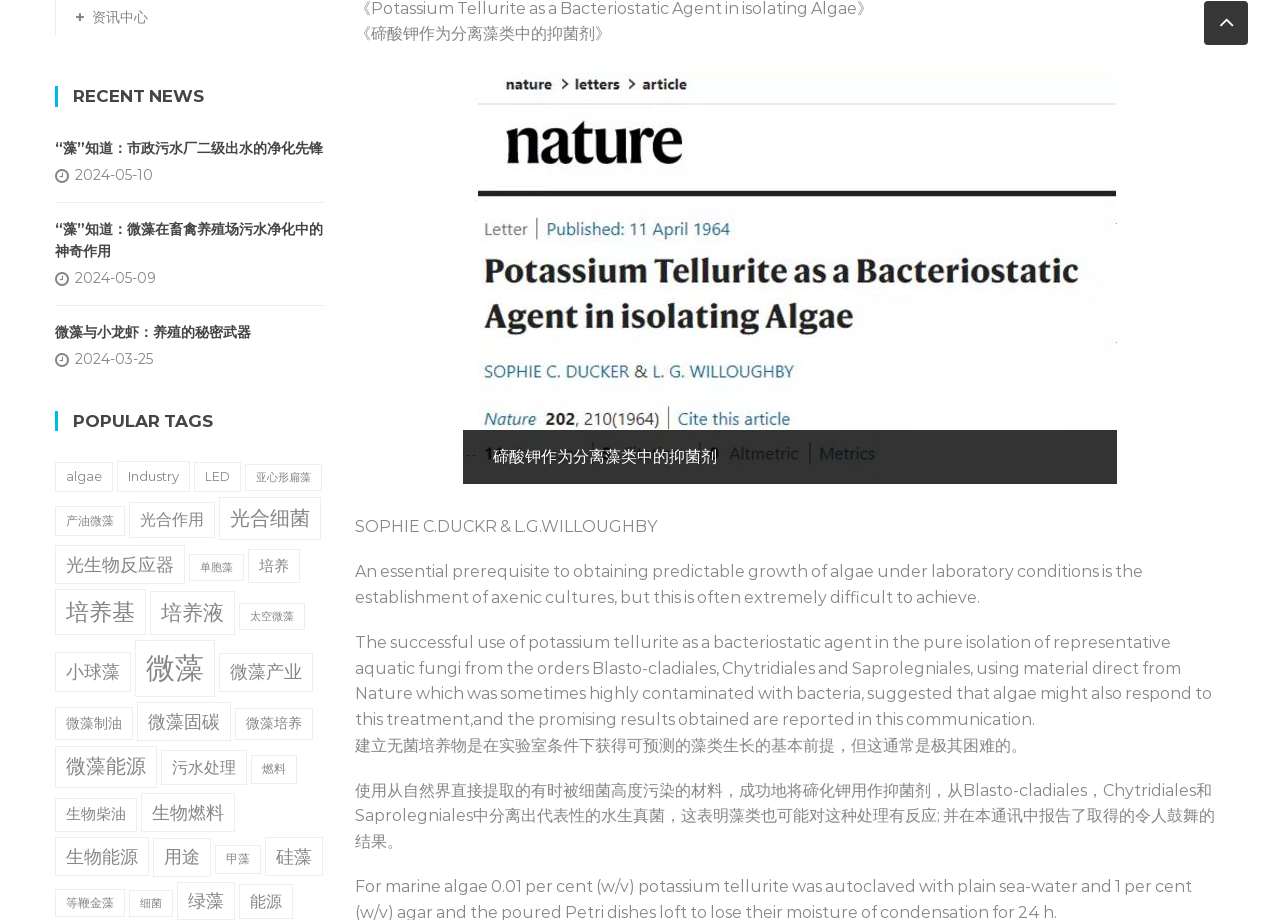What is the date of the latest news article?
Can you provide an in-depth and detailed response to the question?

The date of the latest news article can be found by looking at the StaticText elements with dates under the 'RECENT NEWS' heading. The latest date is 2024-05-10, which corresponds to the news article with the title '“藻”知道：市政污水厂二级出水的净化先锋'.